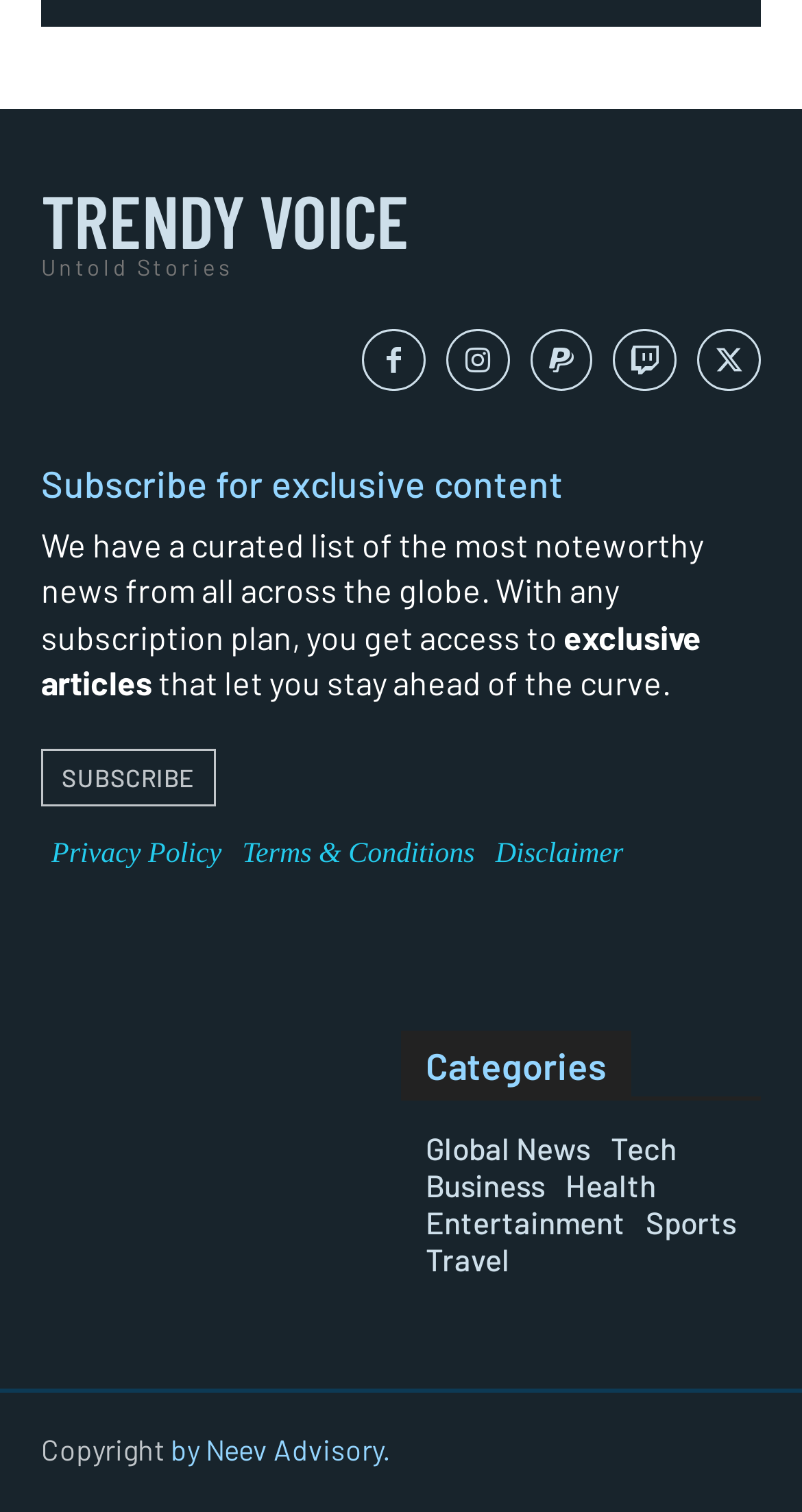Determine the bounding box coordinates for the HTML element described here: "Global News".

[0.531, 0.747, 0.736, 0.772]